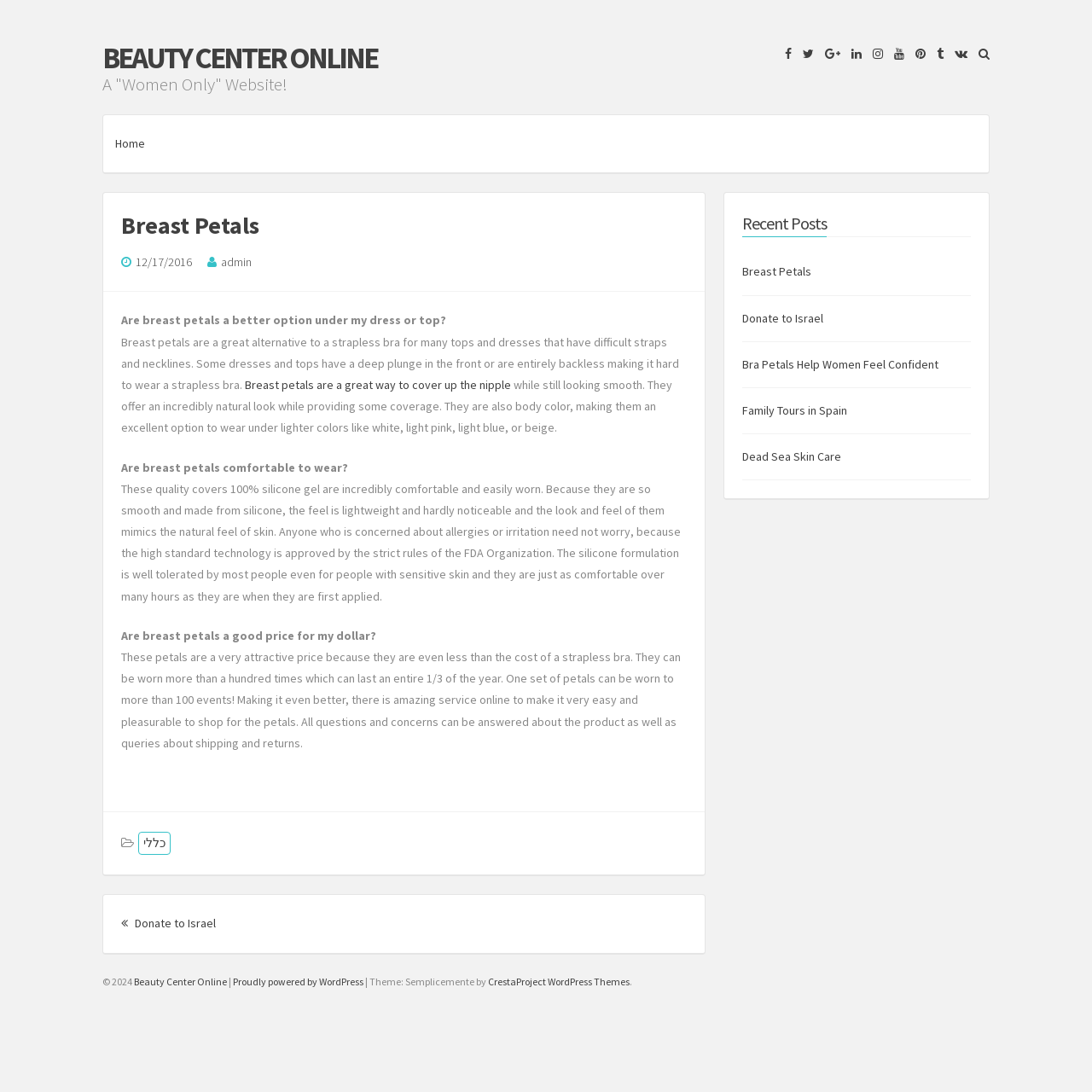Please provide a short answer using a single word or phrase for the question:
What is the alternative to a strapless bra mentioned on this webpage?

Breast petals